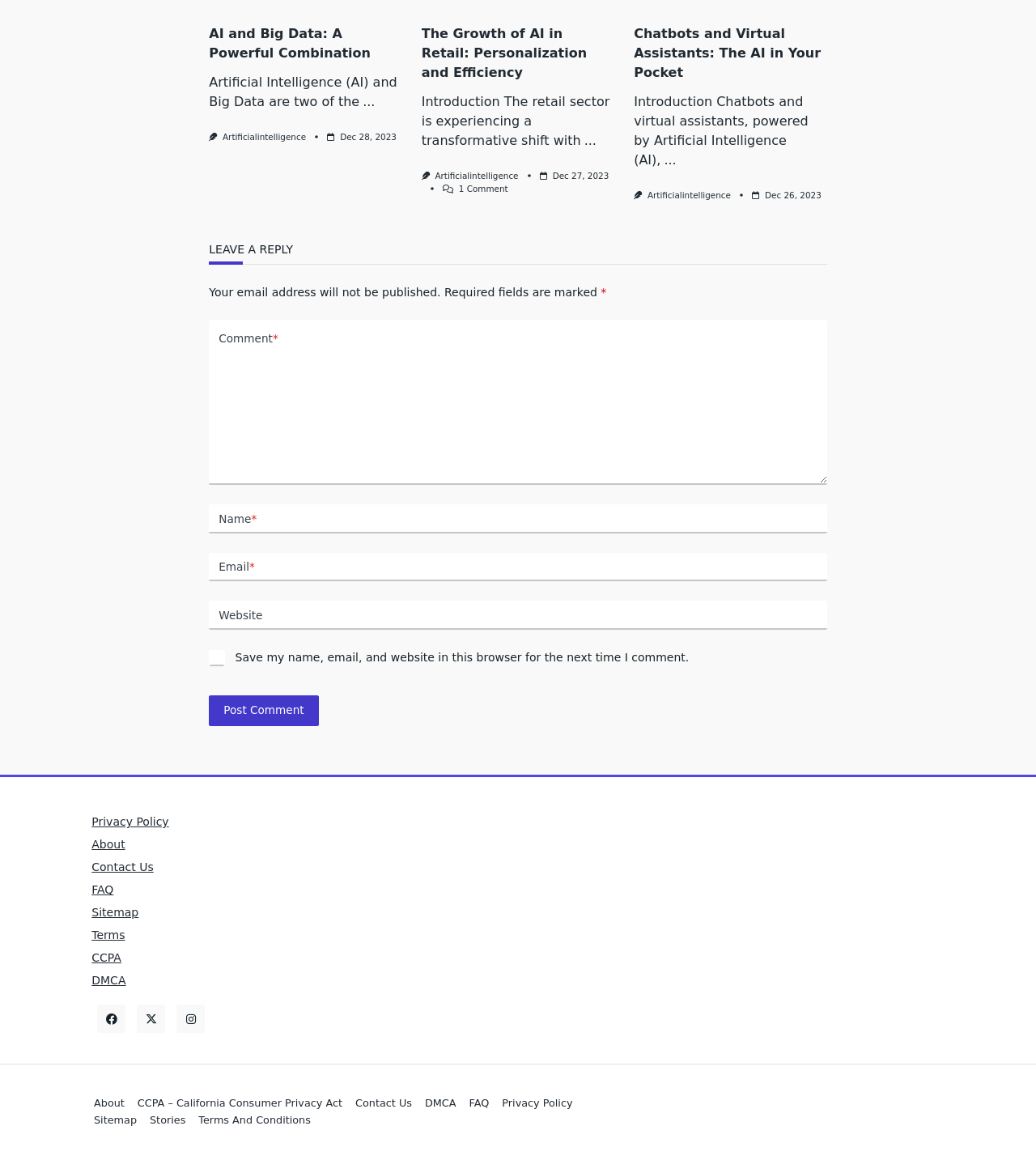Provide a single word or phrase to answer the given question: 
How many links are in the footer section?

9